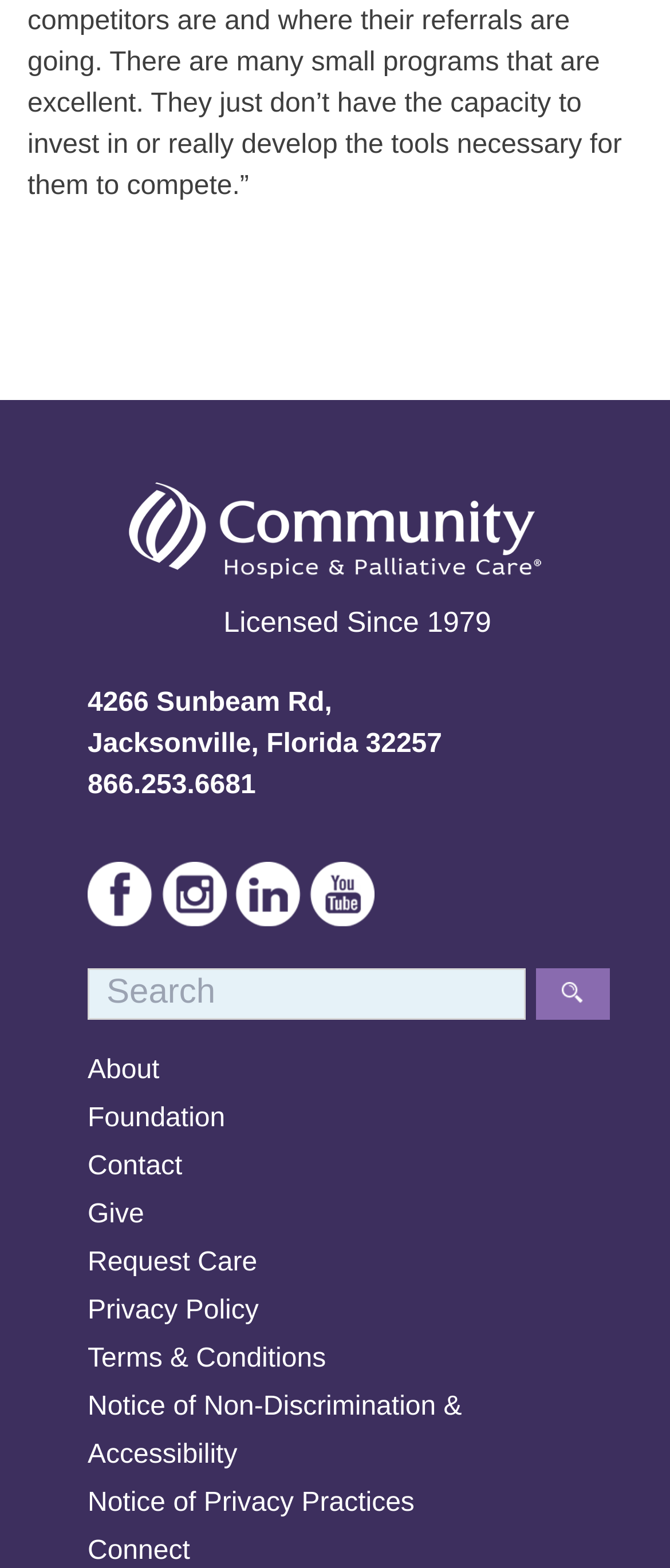Locate the bounding box coordinates of the element's region that should be clicked to carry out the following instruction: "Request care". The coordinates need to be four float numbers between 0 and 1, i.e., [left, top, right, bottom].

[0.131, 0.796, 0.384, 0.815]